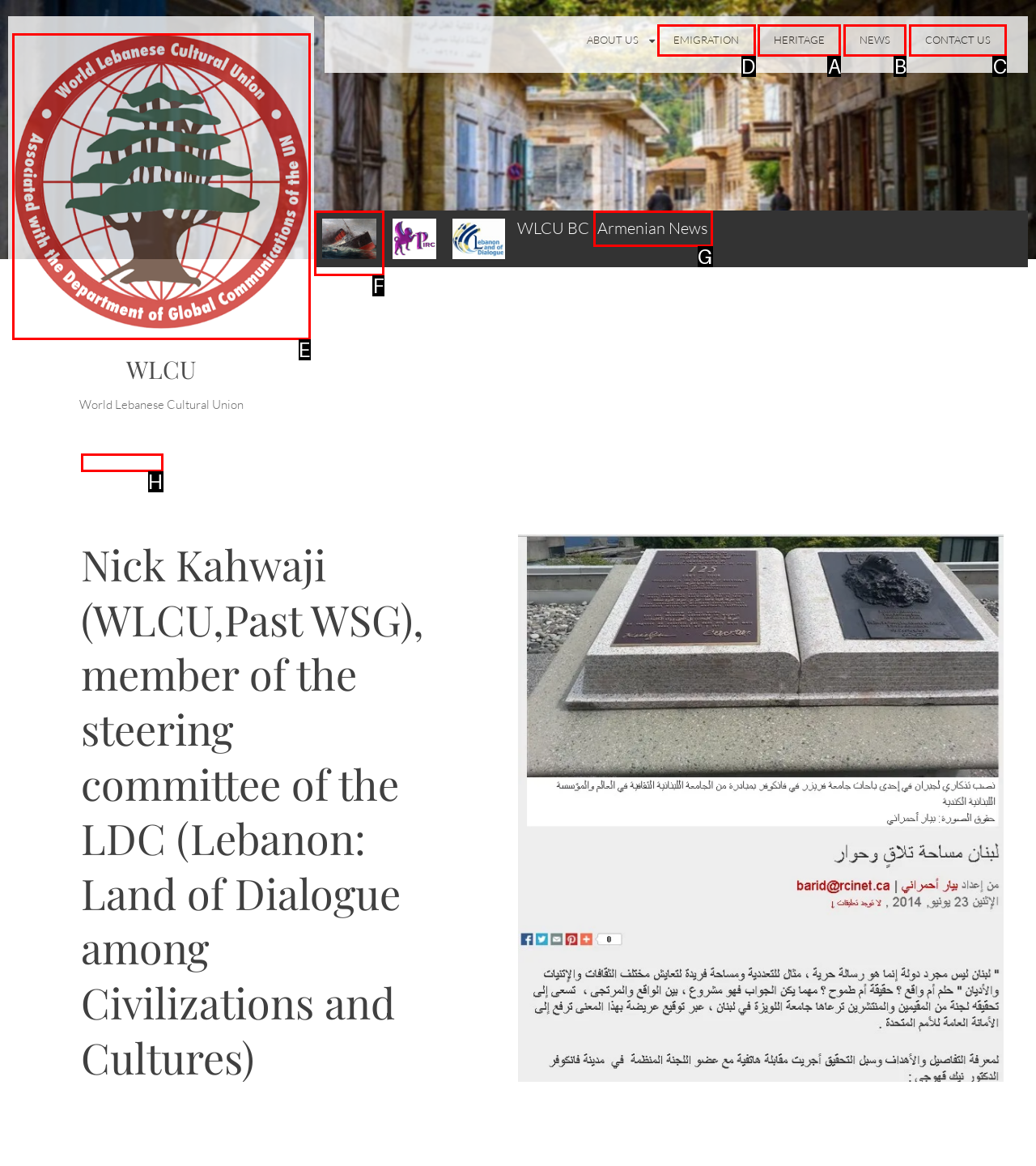Identify the correct option to click in order to accomplish the task: Explore the EMIGRATION section Provide your answer with the letter of the selected choice.

D